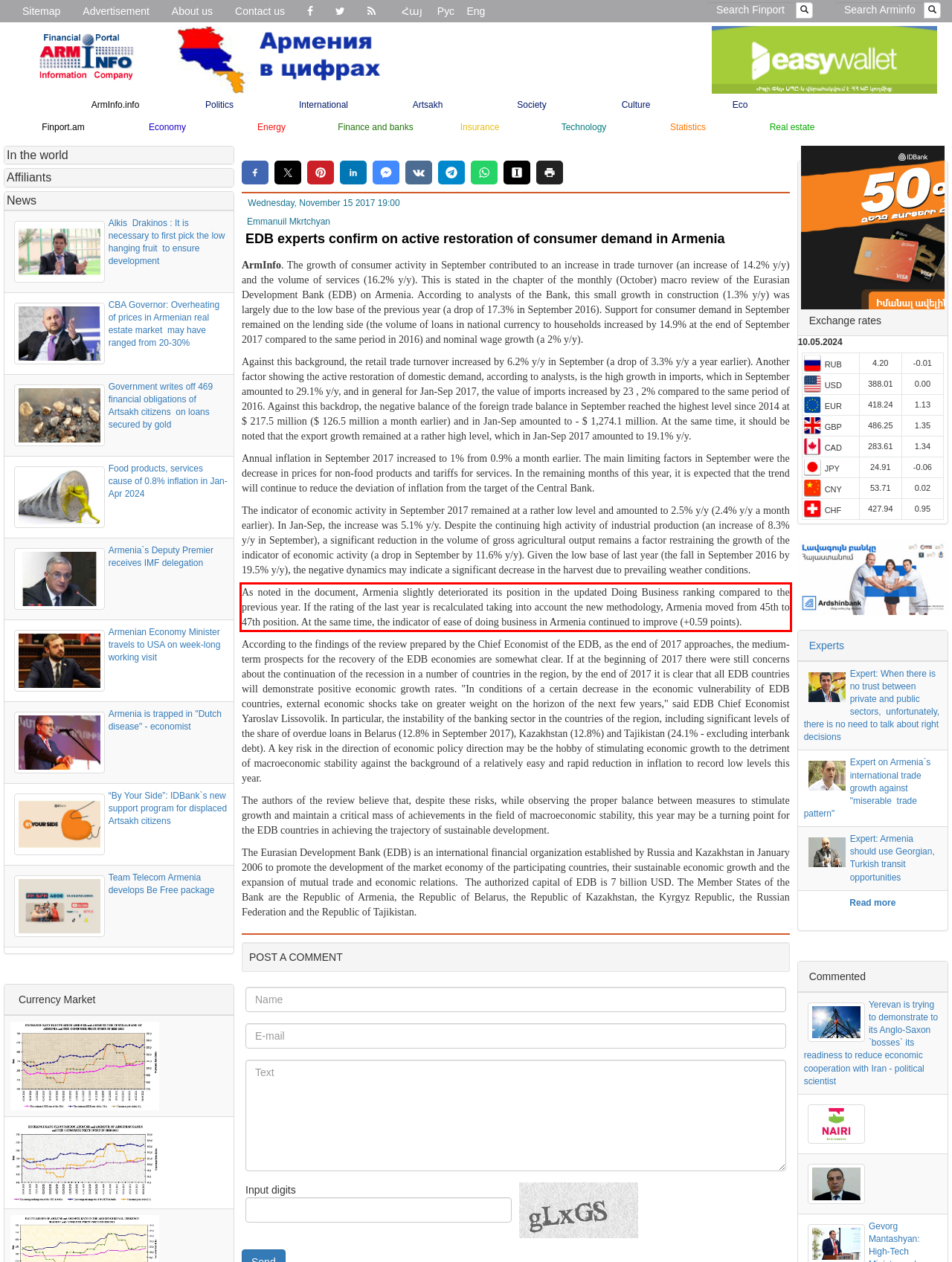You are provided with a screenshot of a webpage that includes a red bounding box. Extract and generate the text content found within the red bounding box.

As noted in the document, Armenia slightly deteriorated its position in the updated Doing Business ranking compared to the previous year. If the rating of the last year is recalculated taking into account the new methodology, Armenia moved from 45th to 47th position. At the same time, the indicator of ease of doing business in Armenia continued to improve (+0.59 points).